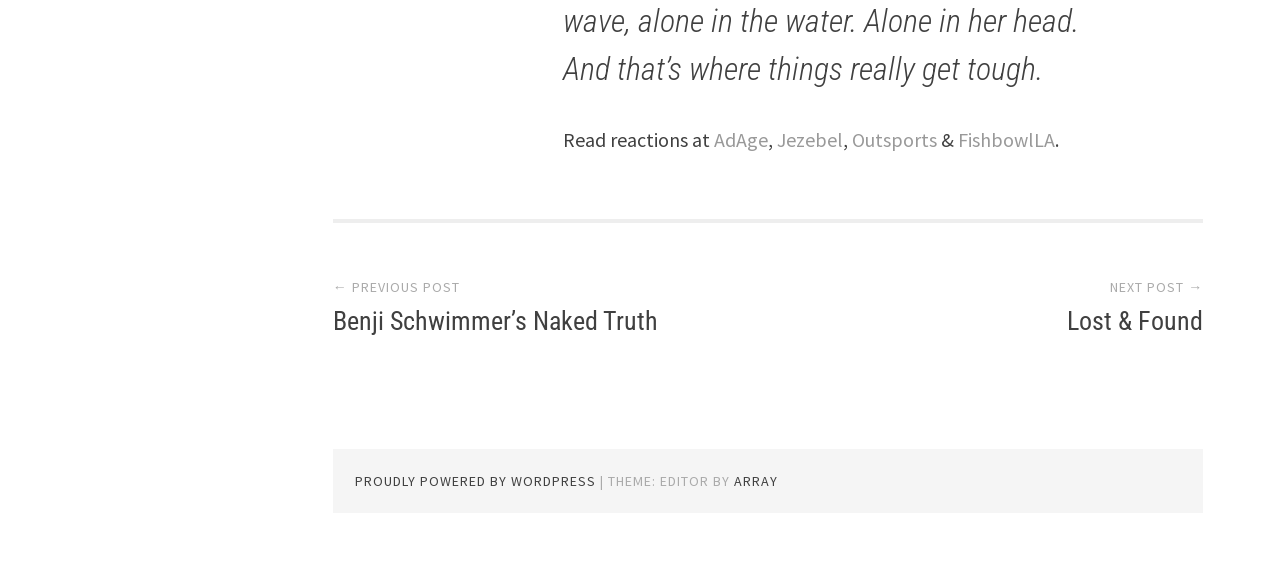What is the purpose of the links at the top?
Using the image, answer in one word or phrase.

Read reactions